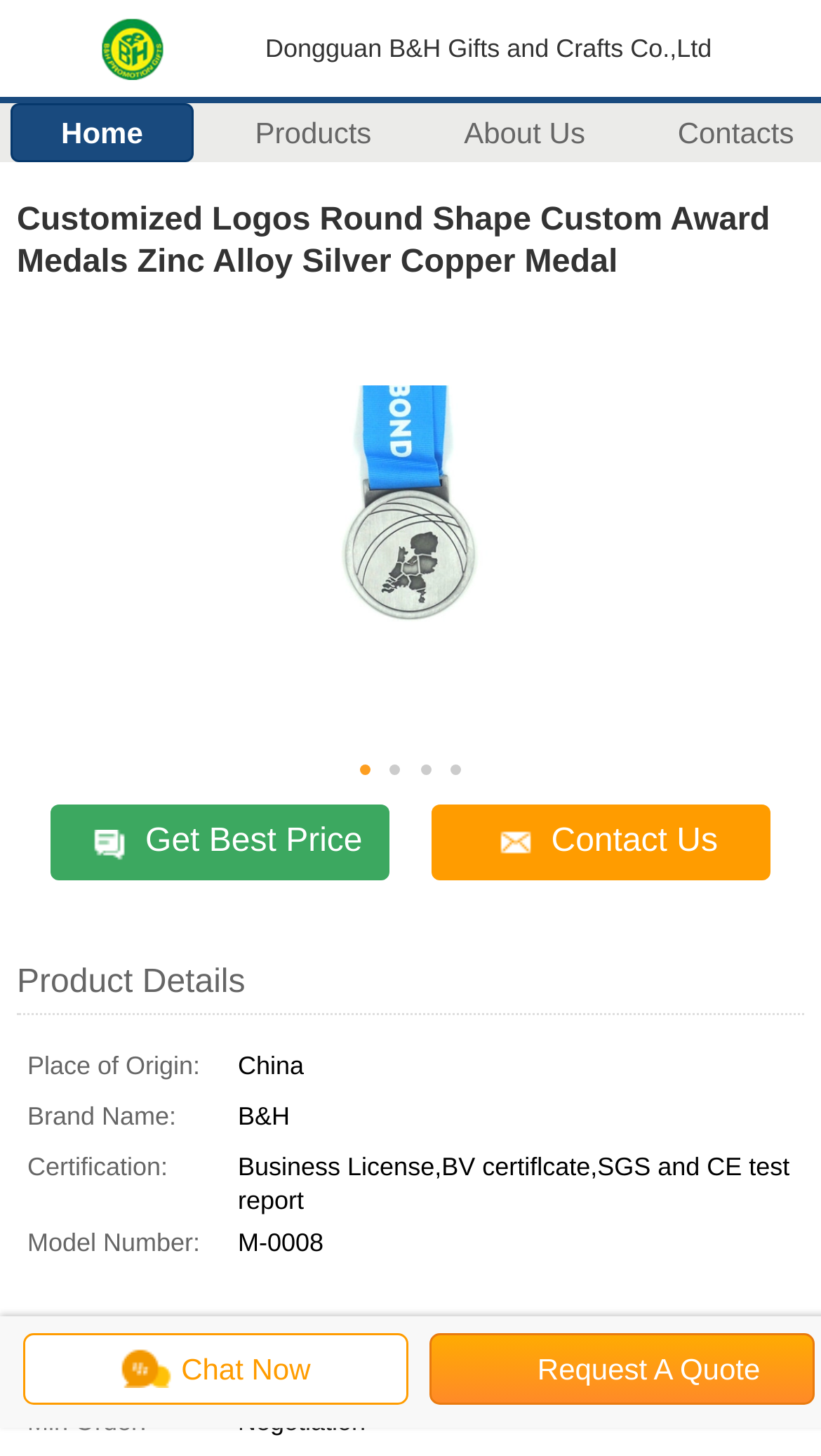Please identify the webpage's heading and generate its text content.

Customized Logos Round Shape Custom Award Medals Zinc Alloy Silver Copper Medal